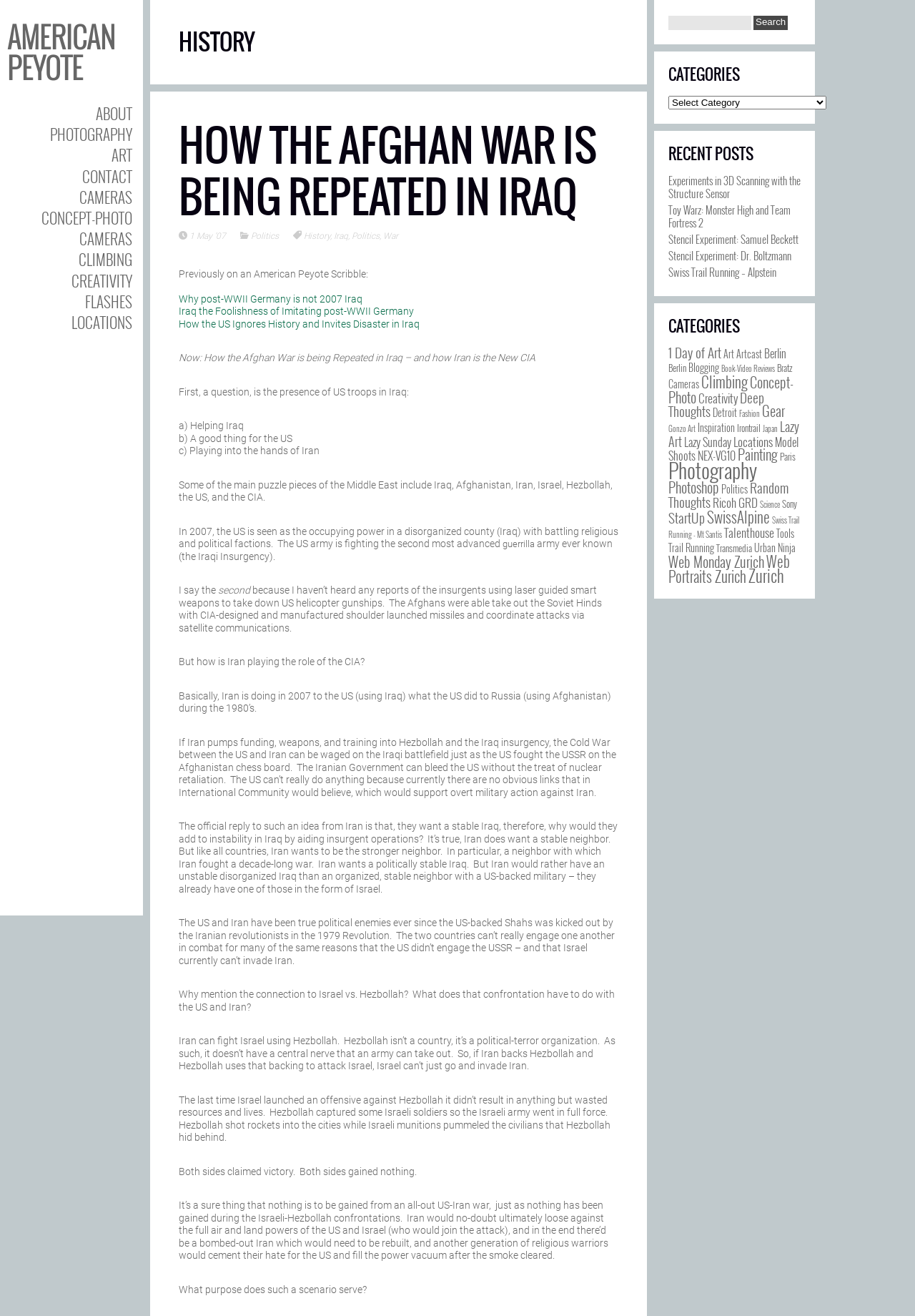What is the text of the first paragraph of the first article?
Give a one-word or short phrase answer based on the image.

First, a question, is the presence of US troops in Iraq: